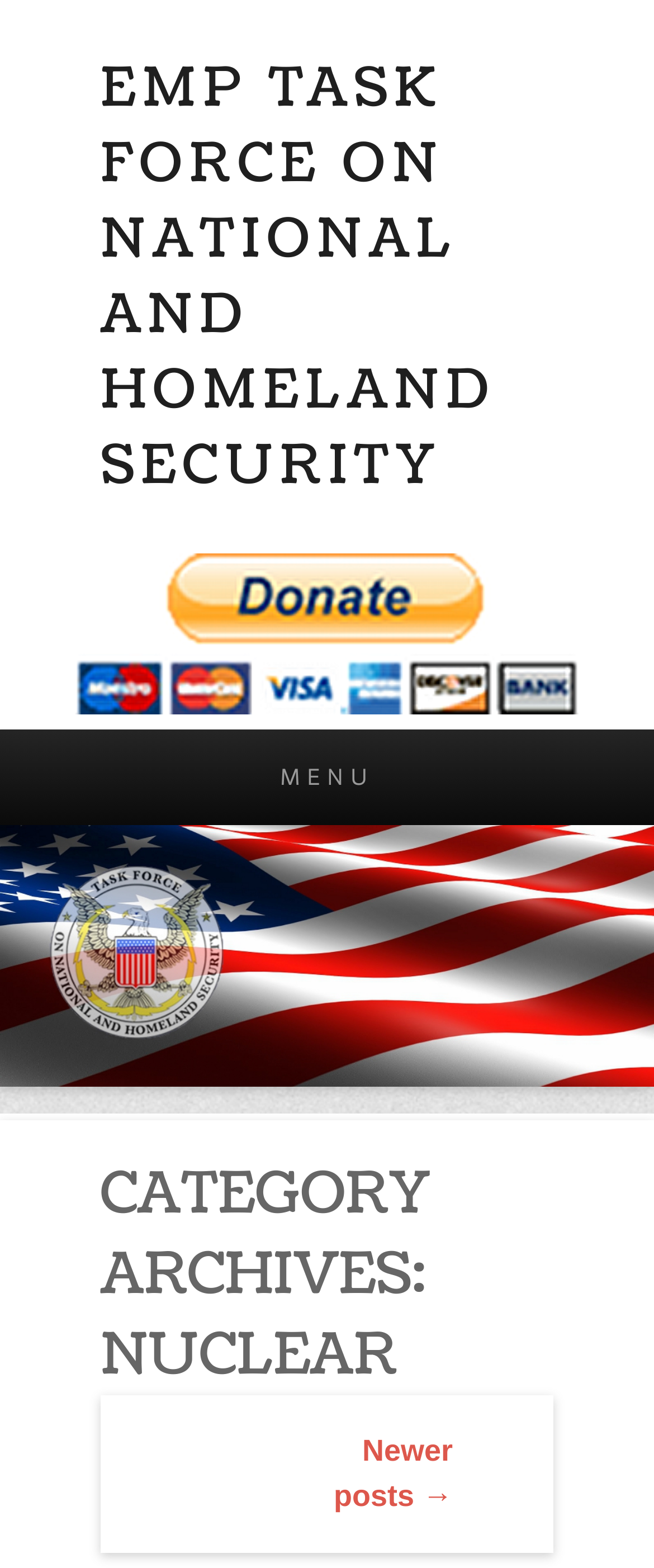Using the element description: "Skip to content", determine the bounding box coordinates. The coordinates should be in the format [left, top, right, bottom], with values between 0 and 1.

[0.0, 0.529, 0.305, 0.551]